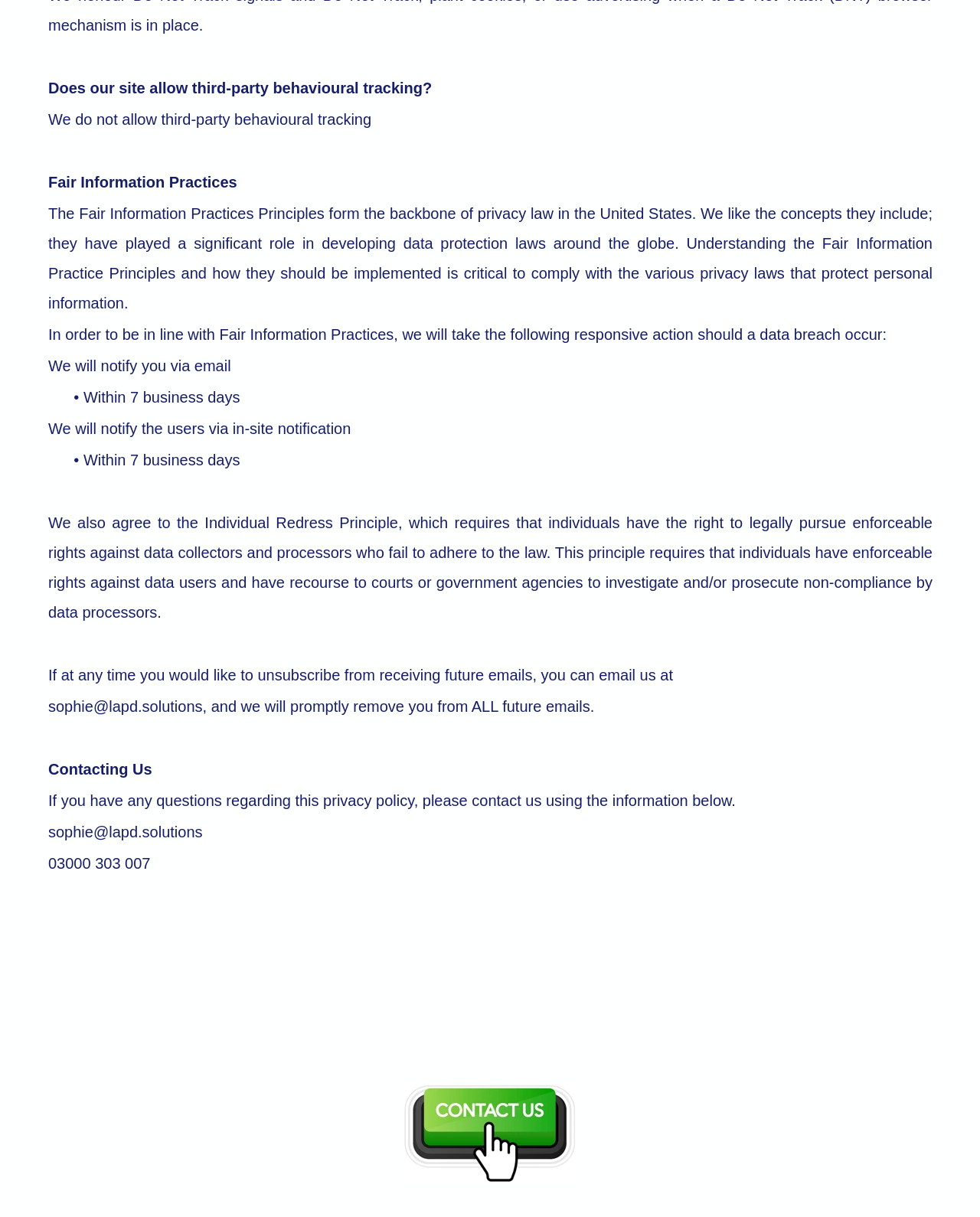Give a short answer using one word or phrase for the question:
What is the contact phone number for inquiries?

03000 303 007